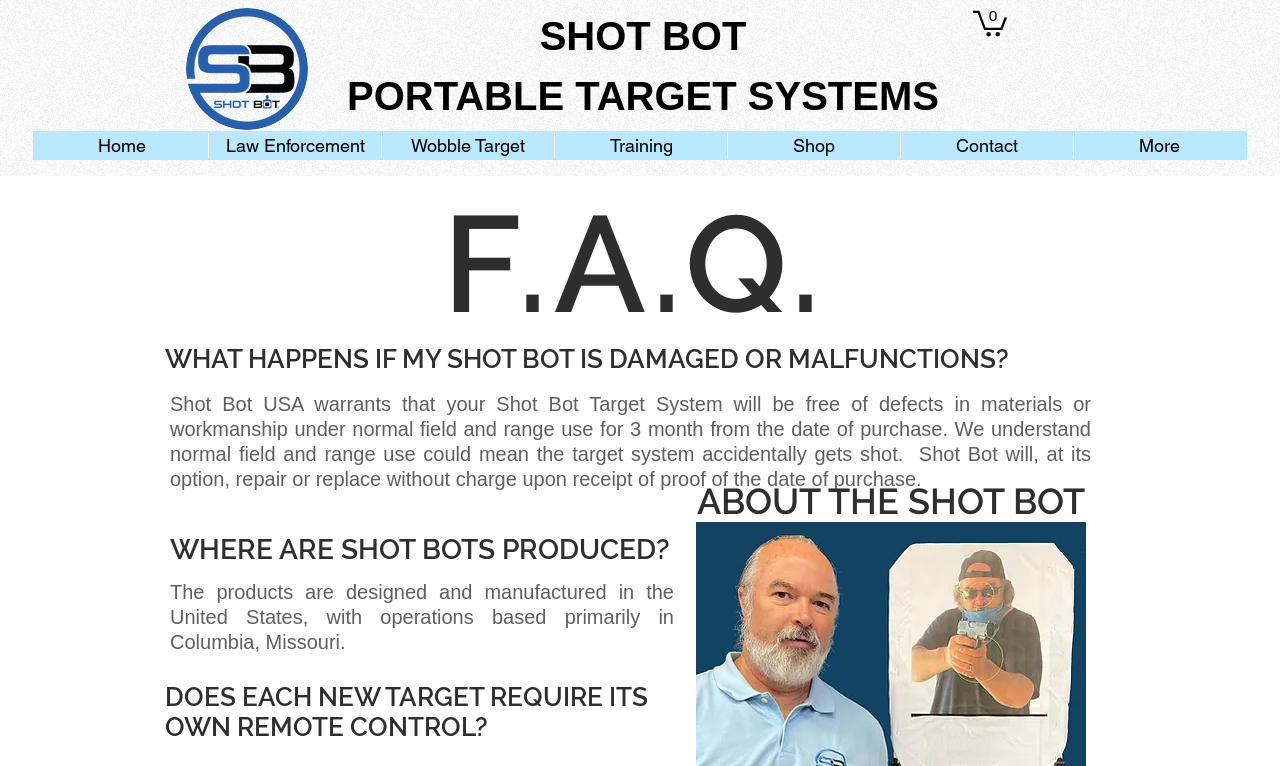Articulate a complete and detailed caption of the webpage elements.

The webpage is about Shot Bot, a company that specializes in portable target systems for firearms training. At the top left corner, there is a logo image of a black and royal circle. Next to it, there is a heading that reads "SHOT BOT PORTABLE TARGET SYSTEMS". 

On the top right corner, there is a link to a cart with 0 items, indicated by a small icon. Below the logo and the heading, there is a navigation menu that spans across the page, containing links to various sections of the website, including Home, Law Enforcement, Wobble Target, Training, Shop, Contact, and More.

Further down the page, there is a section with frequently asked questions. The first question is "WHAT HAPPENS IF MY SHOT BOT IS DAMAGED OR MALFUNCTIONS?", followed by a detailed answer that explains the warranty policy of Shot Bot. 

Below this section, there are more questions and answers, including "ABOUT THE SHOT BOT", "WHERE ARE SHOT BOTS PRODUCED?", and "DOES EACH NEW TARGET REQUIRE ITS OWN REMOTE CONTROL?". The answers provide information about the company, its products, and their features.